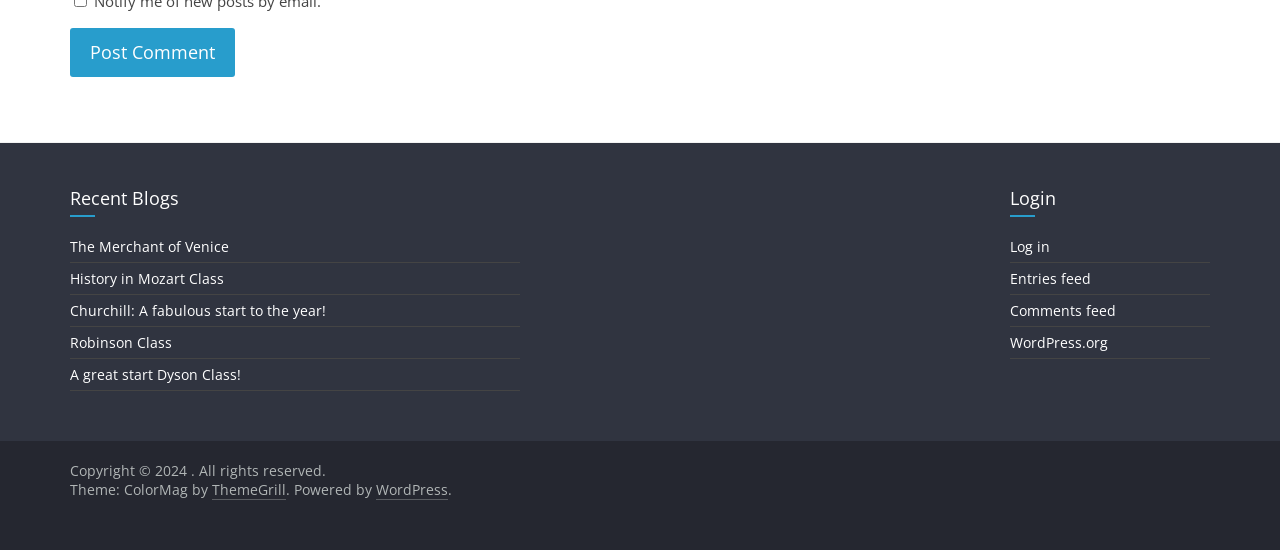Please identify the bounding box coordinates of the element that needs to be clicked to perform the following instruction: "Visit the WordPress.org website".

[0.789, 0.605, 0.866, 0.64]